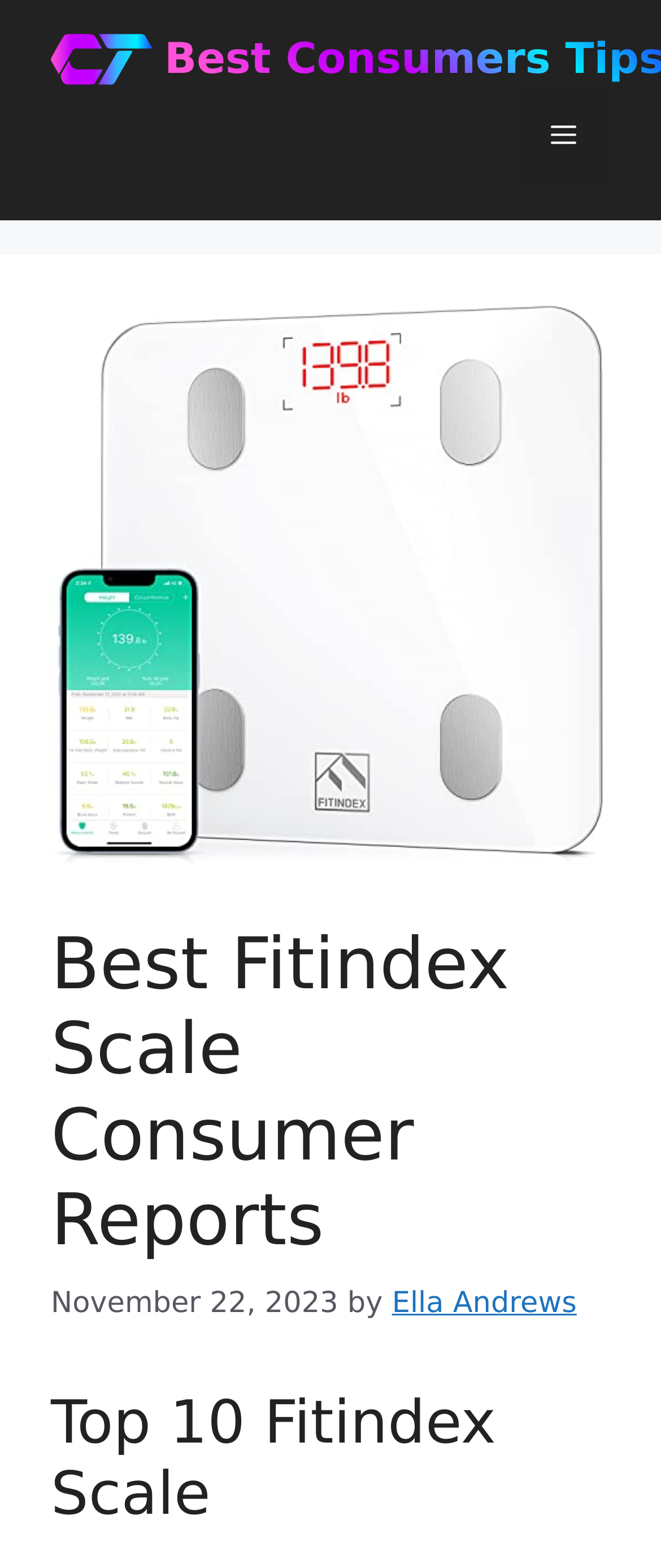Please determine the bounding box coordinates for the UI element described here. Use the format (top-left x, top-left y, bottom-right x, bottom-right y) with values bounded between 0 and 1: Menu

[0.782, 0.054, 0.923, 0.119]